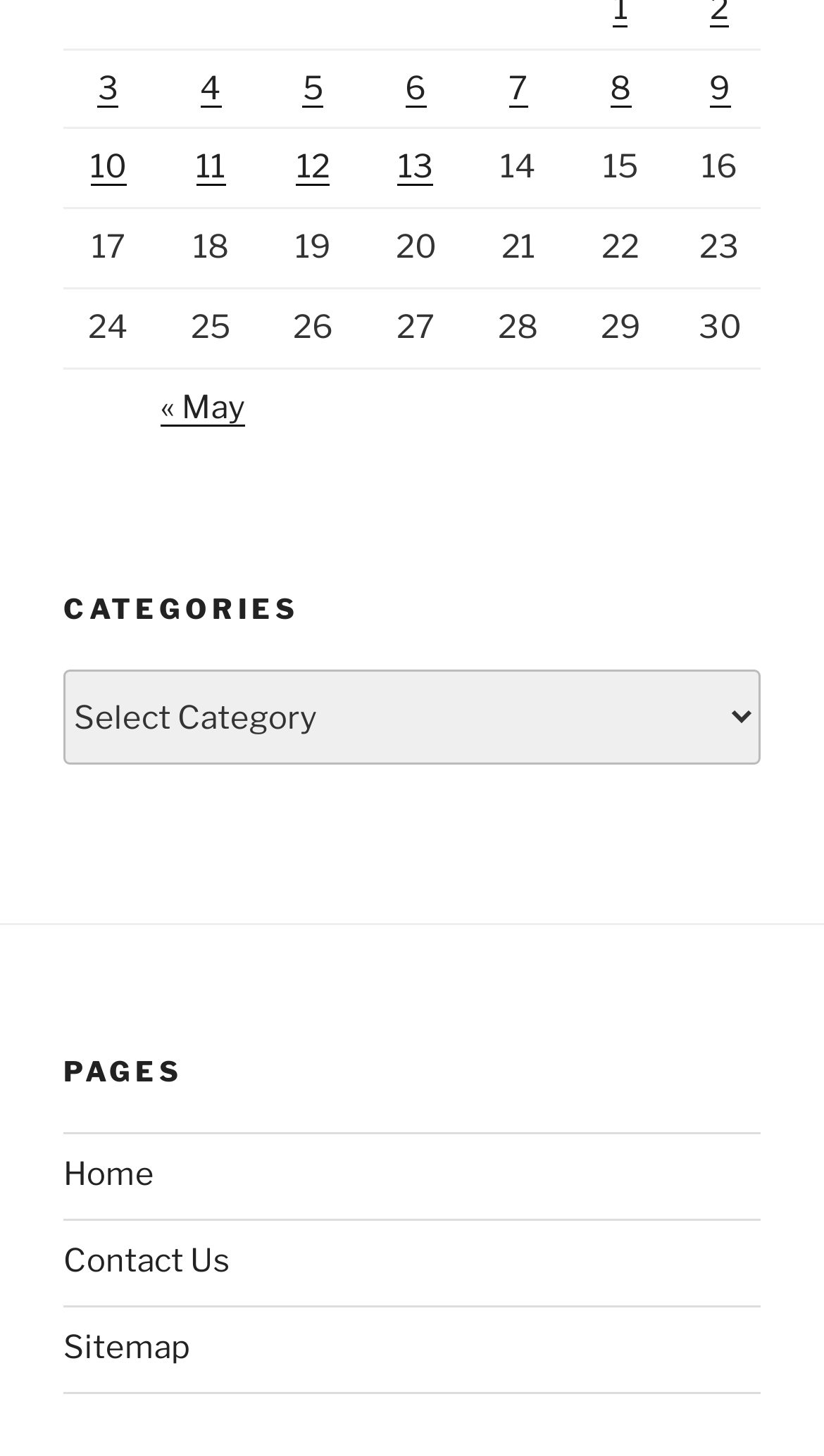Provide the bounding box coordinates of the section that needs to be clicked to accomplish the following instruction: "View posts published on June 3, 2024."

[0.119, 0.047, 0.144, 0.073]